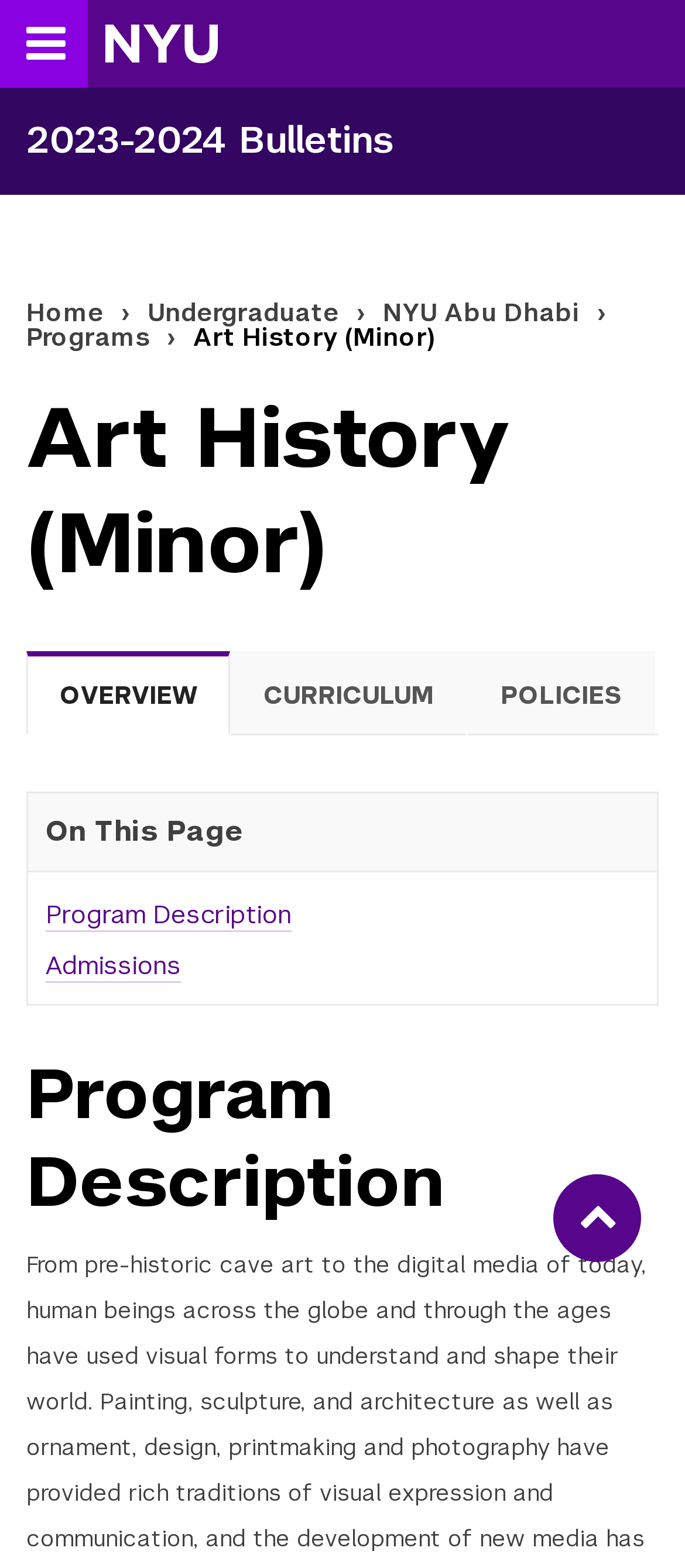Select the bounding box coordinates of the element I need to click to carry out the following instruction: "Go to Art History (Minor) overview".

[0.038, 0.415, 0.336, 0.469]